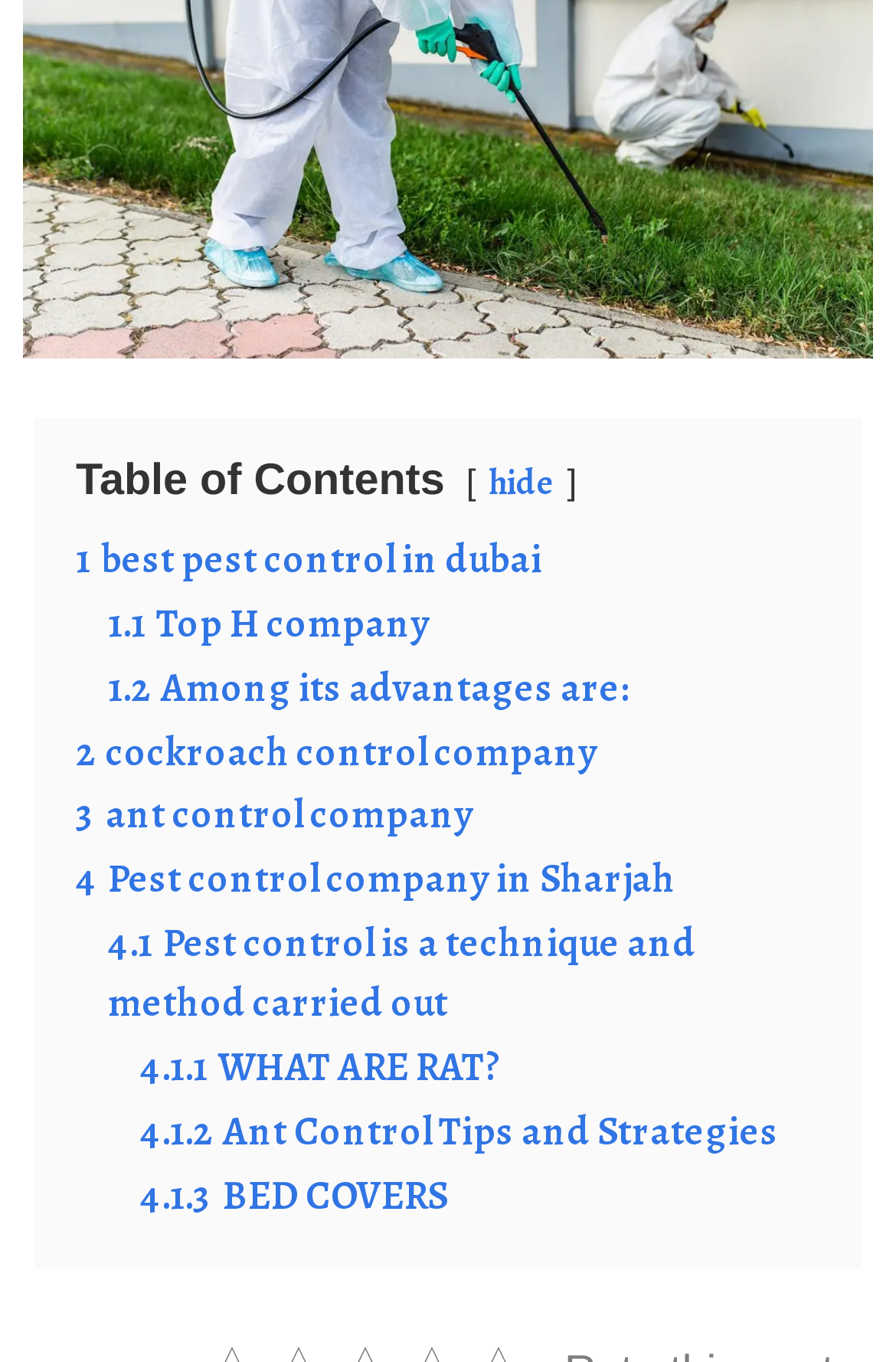Extract the bounding box coordinates for the HTML element that matches this description: "About". The coordinates should be four float numbers between 0 and 1, i.e., [left, top, right, bottom].

None